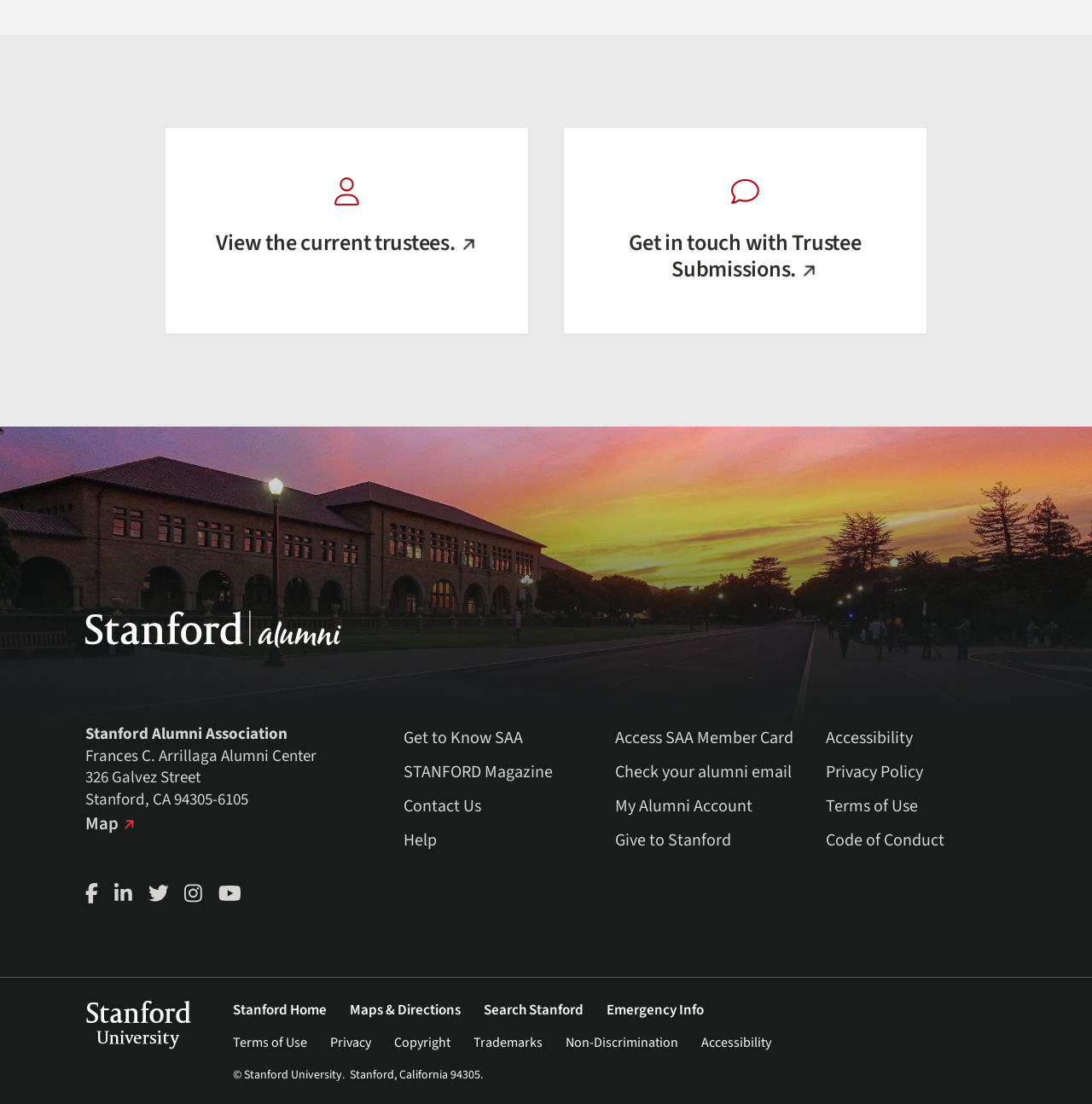Provide a brief response to the question below using one word or phrase:
What social media platforms does the Stanford Alumni Association have?

Facebook, LinkedIn, Twitter, Instagram, Youtube